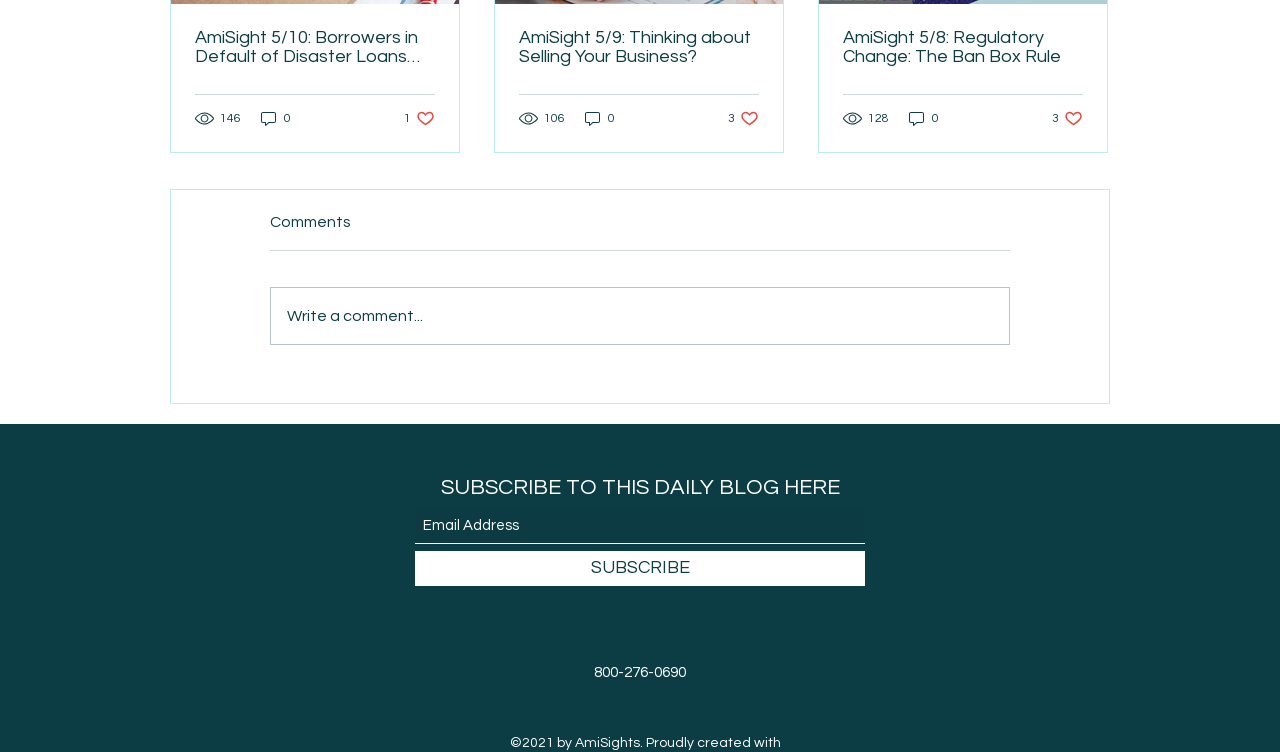Find the UI element described as: "106" and predict its bounding box coordinates. Ensure the coordinates are four float numbers between 0 and 1, [left, top, right, bottom].

[0.405, 0.145, 0.443, 0.17]